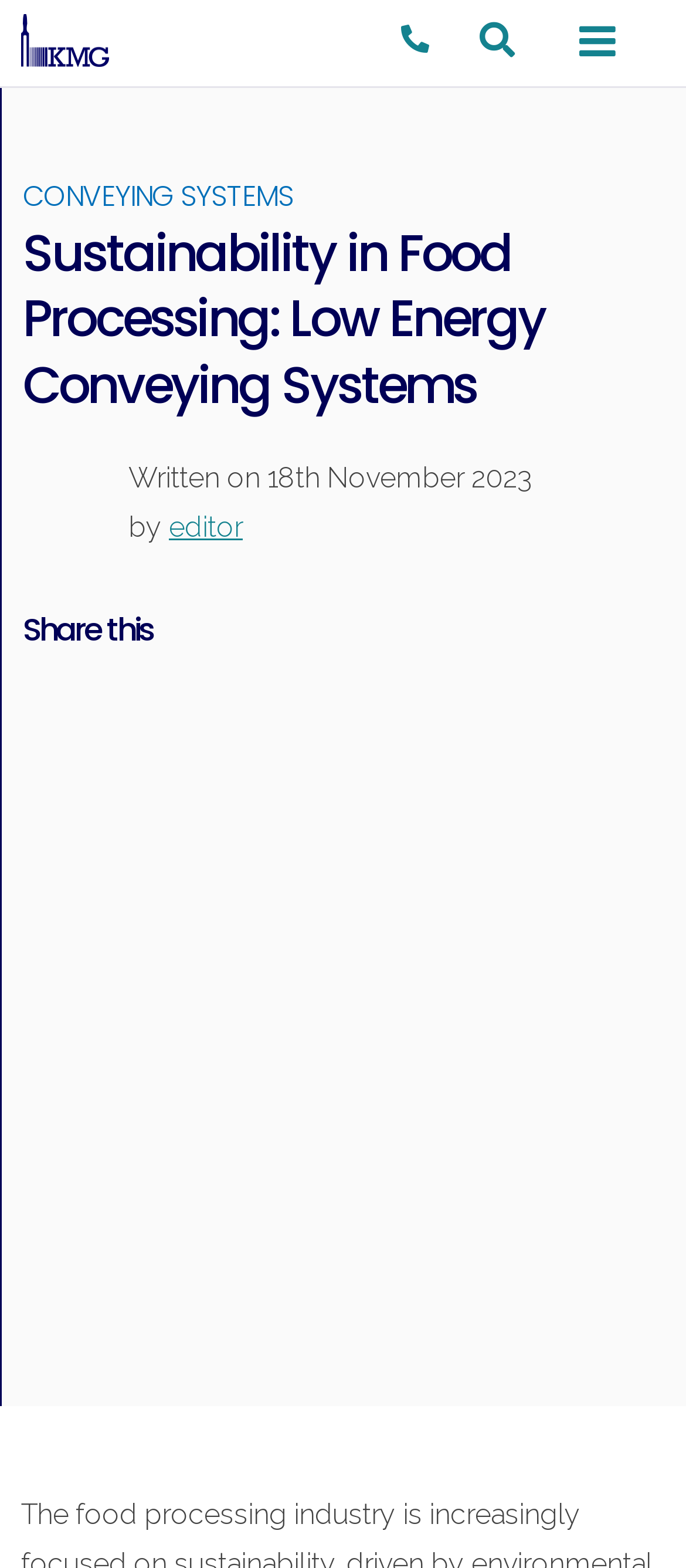By analyzing the image, answer the following question with a detailed response: What is the topic of the article?

The topic of the article can be inferred from the title, which mentions 'Sustainability in Food Processing' and 'Low Energy Conveying Systems'.